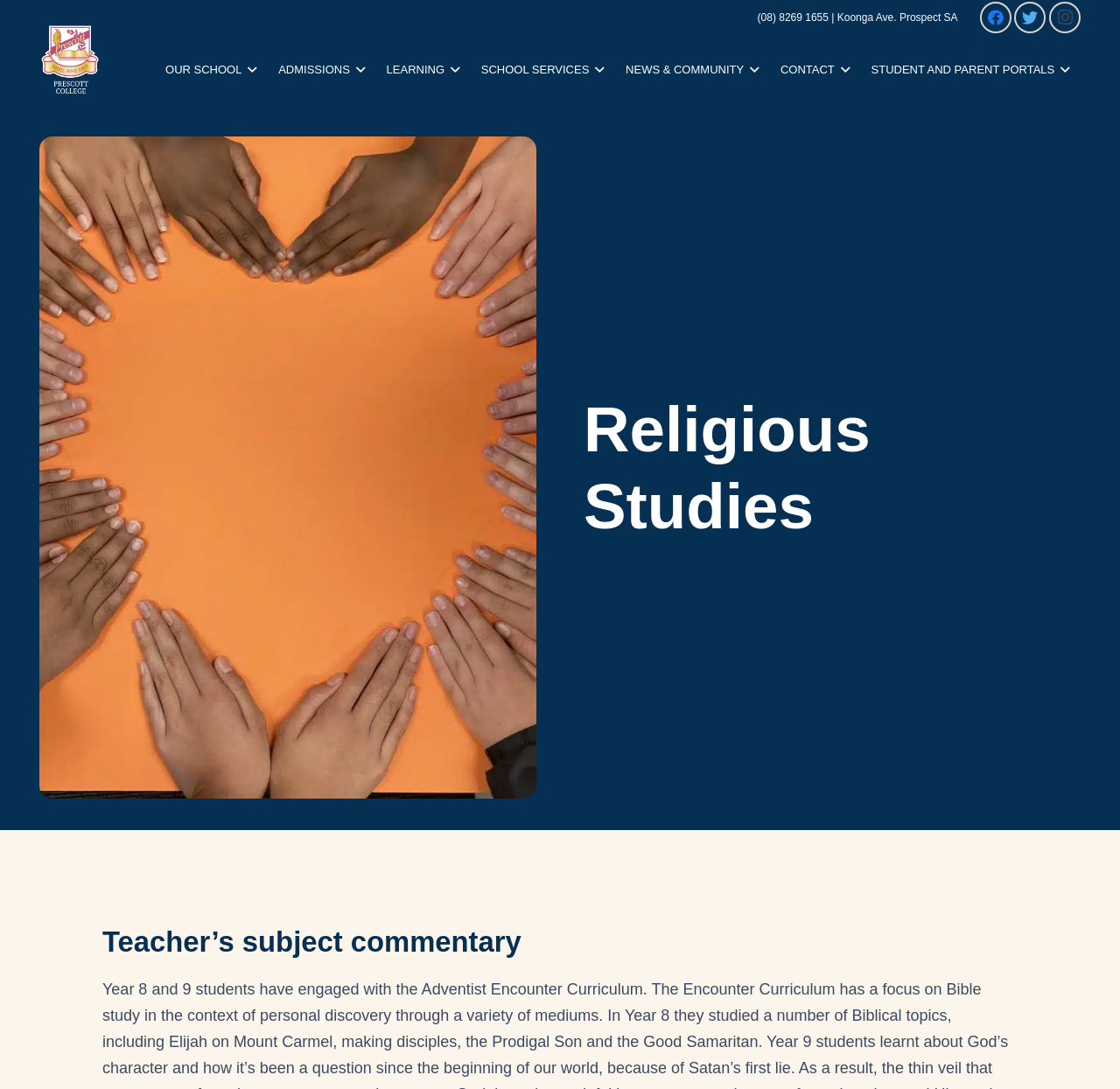Find the bounding box of the UI element described as: "STUDENT AND PARENT PORTALS". The bounding box coordinates should be given as four float values between 0 and 1, i.e., [left, top, right, bottom].

[0.772, 0.032, 0.965, 0.096]